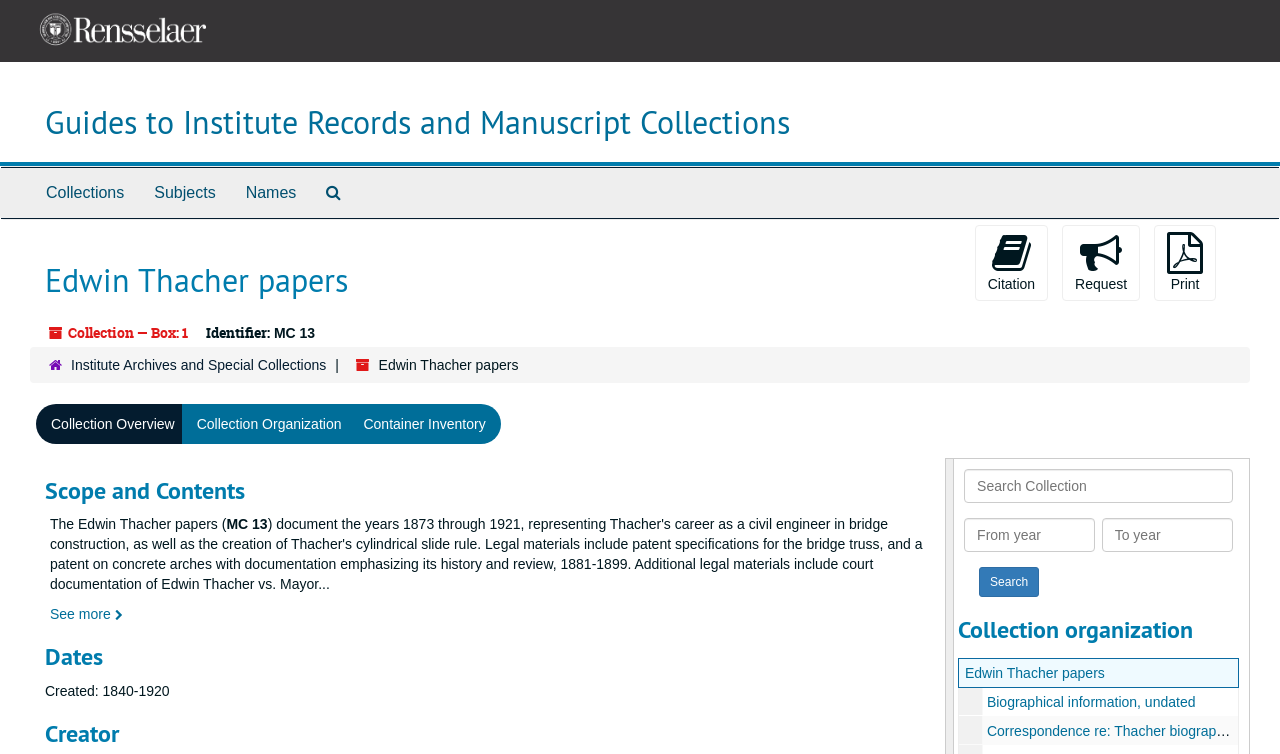Identify the bounding box coordinates for the UI element mentioned here: "Search The Archives". Provide the coordinates as four float values between 0 and 1, i.e., [left, top, right, bottom].

[0.243, 0.223, 0.278, 0.289]